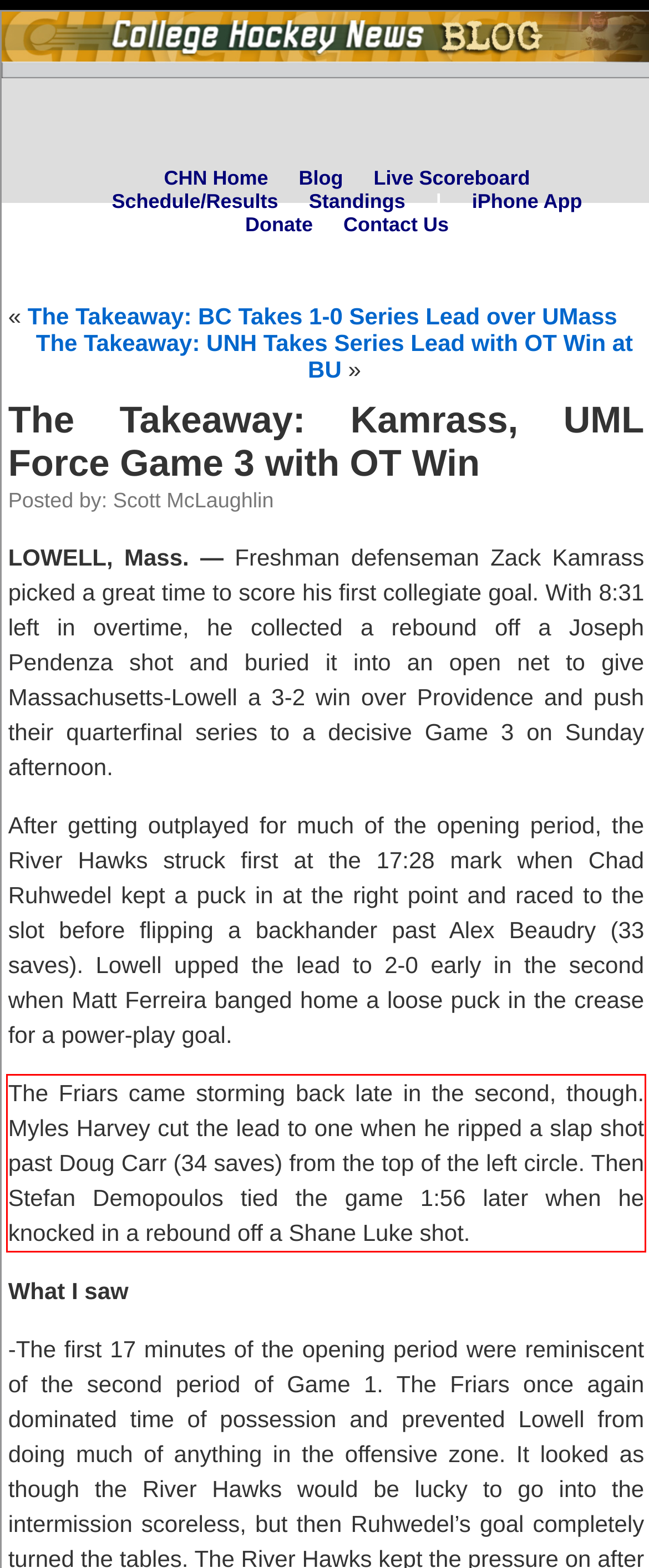From the provided screenshot, extract the text content that is enclosed within the red bounding box.

The Friars came storming back late in the second, though. Myles Harvey cut the lead to one when he ripped a slap shot past Doug Carr (34 saves) from the top of the left circle. Then Stefan Demopoulos tied the game 1:56 later when he knocked in a rebound off a Shane Luke shot.